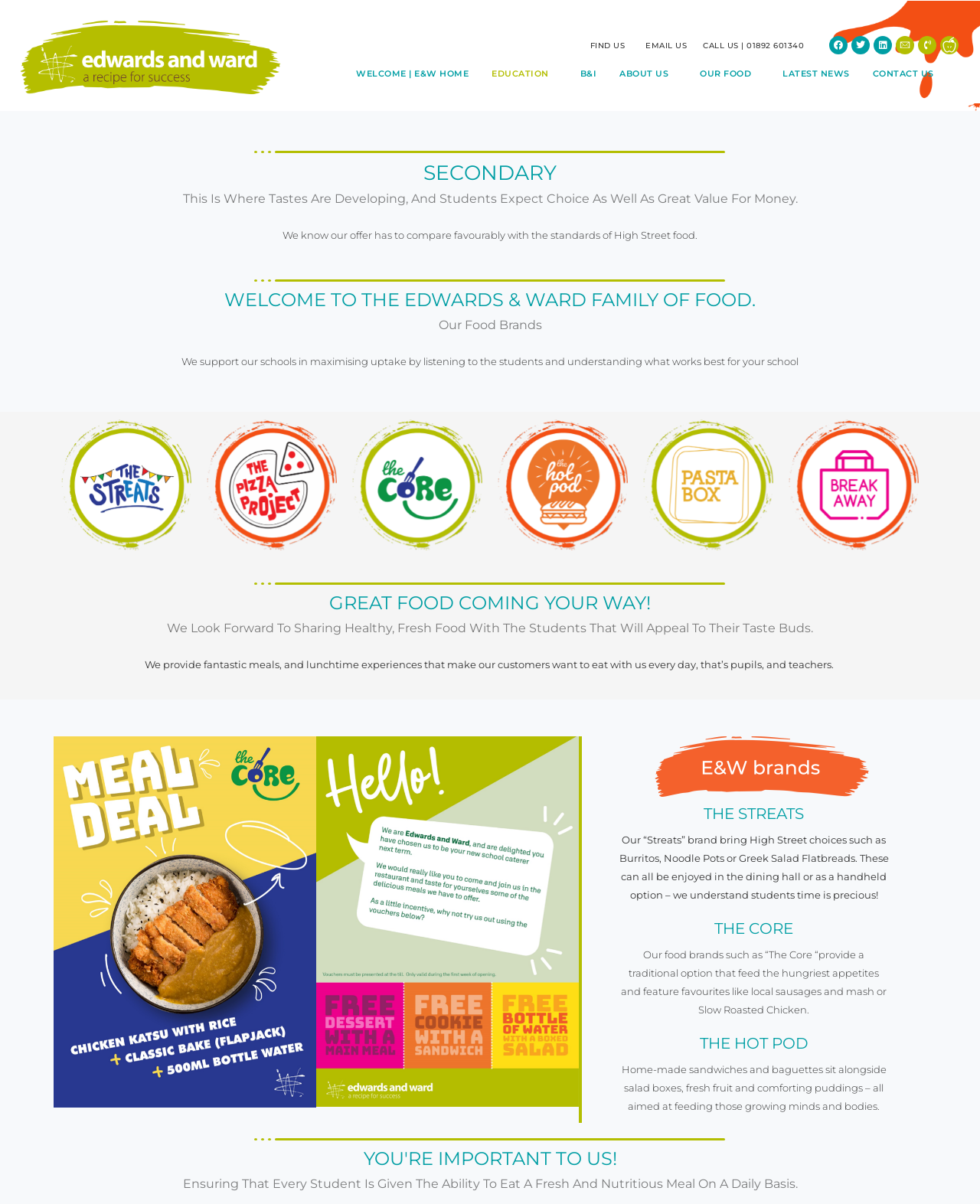What type of institutions does Edwards & Ward cater to?
Answer the question in a detailed and comprehensive manner.

The webpage is focused on secondary education, and the company's name includes 'Secondary Education Caterers'. This suggests that Edwards & Ward specializes in providing catering services to secondary schools.